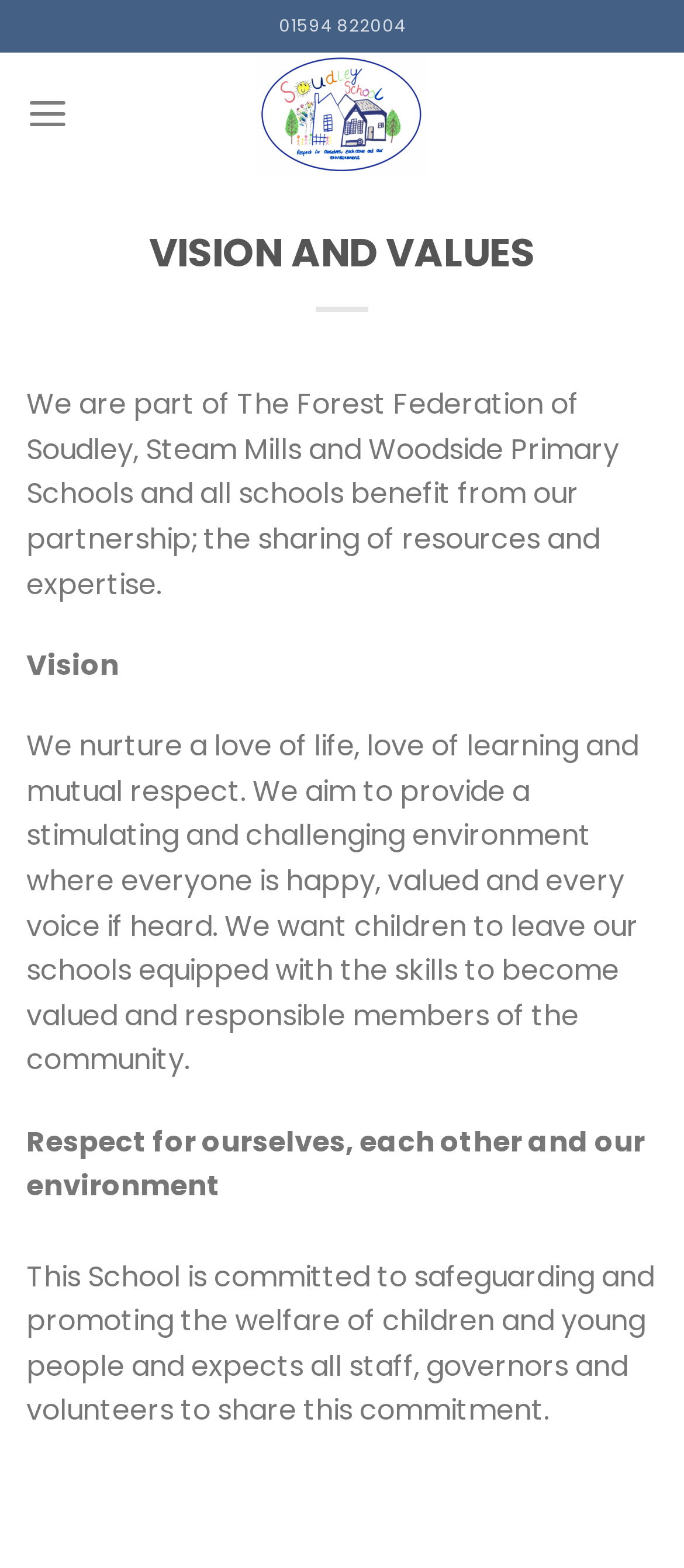Respond to the question below with a concise word or phrase:
What is the name of the federation that Soudley School is part of?

The Forest Federation